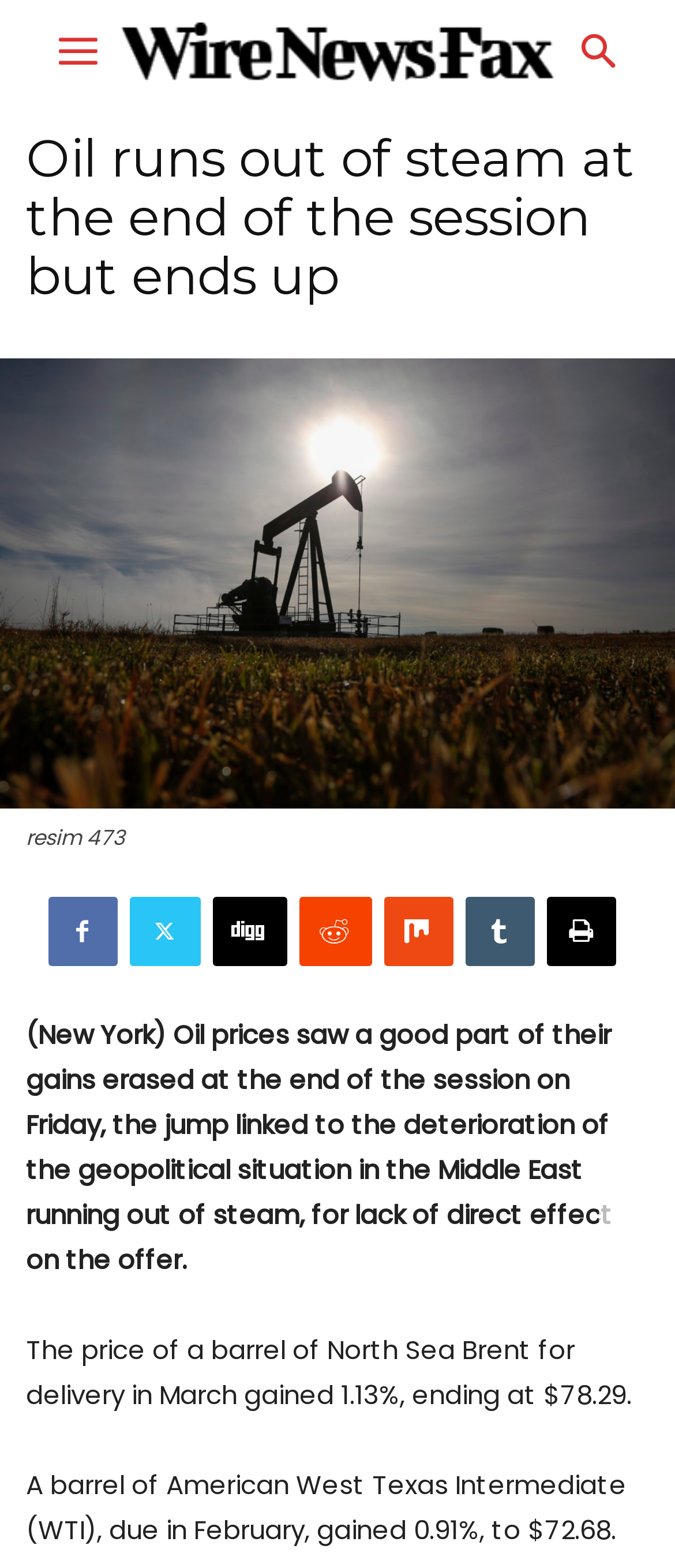What is the reason for the jump in oil prices?
Can you give a detailed and elaborate answer to the question?

I found the answer by reading the text content of the webpage, specifically the sentence '(New York) Oil prices saw a good part of their gains erased at the end of the session on Friday, the jump linked to the deterioration of the geopolitical situation in the Middle East...' which explains the reason for the jump in oil prices.